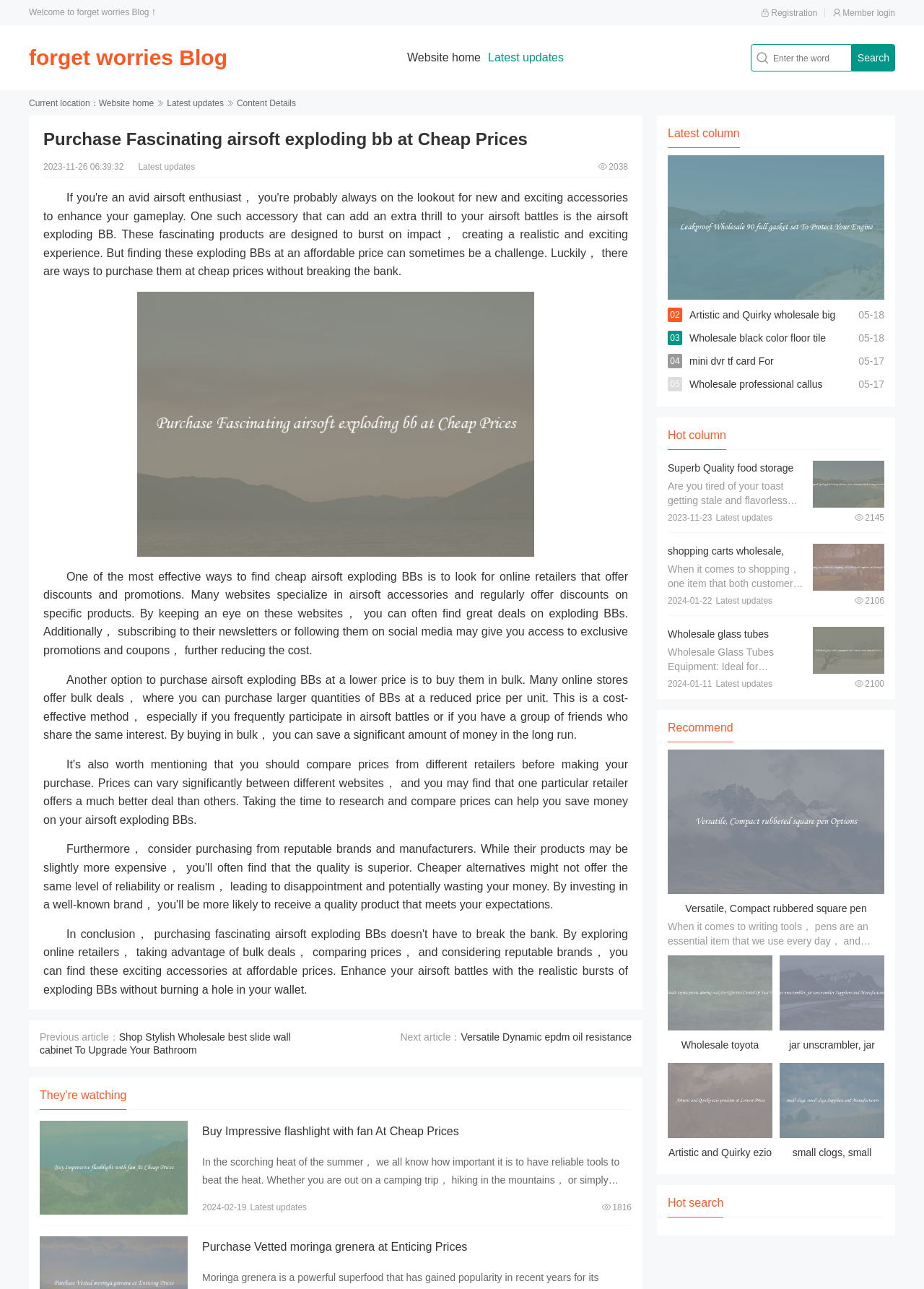Can you show the bounding box coordinates of the region to click on to complete the task described in the instruction: "Read the latest updates"?

[0.528, 0.04, 0.61, 0.049]